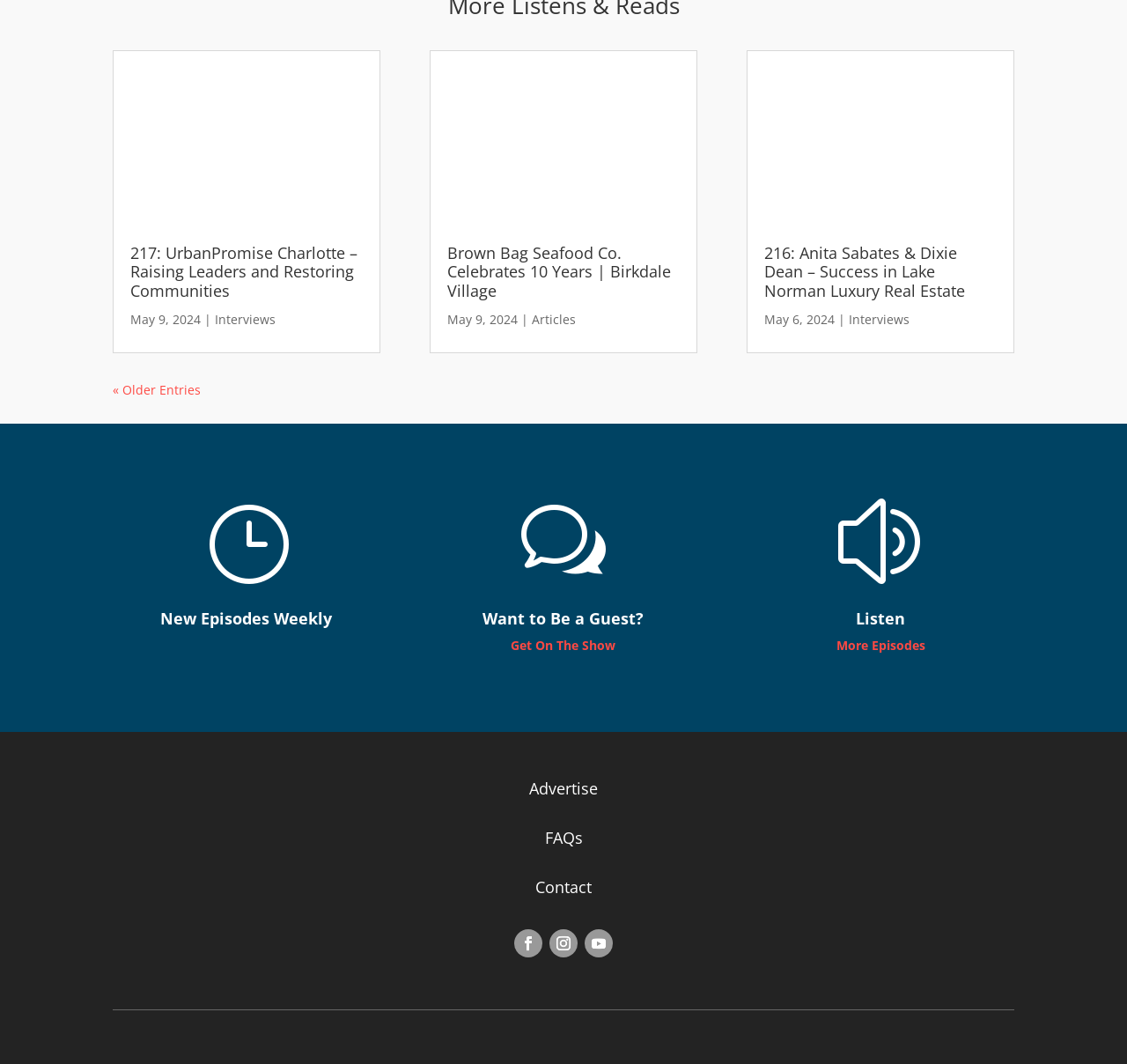Provide a brief response in the form of a single word or phrase:
What is the purpose of the 'Get On The Show' link?

To be a guest